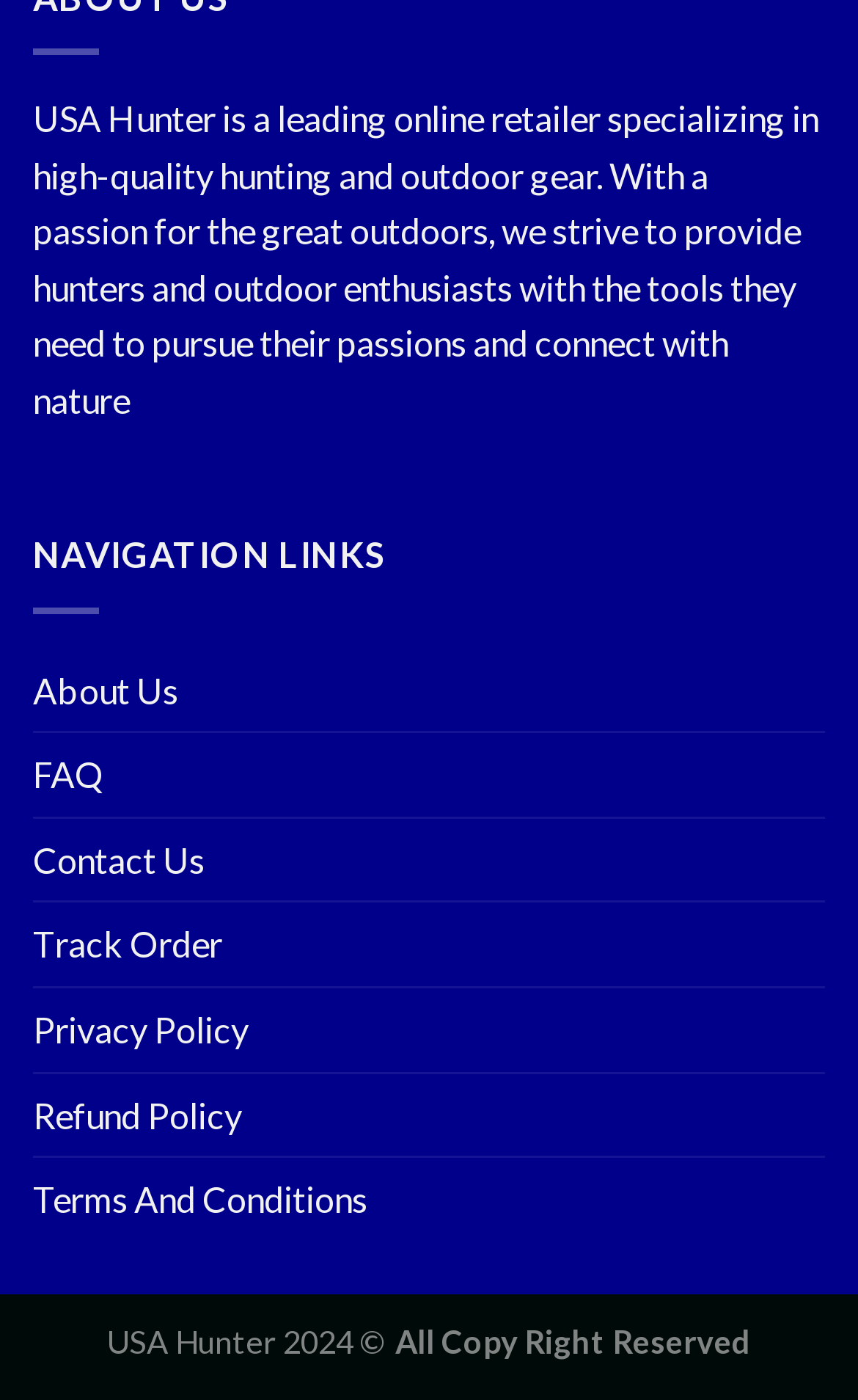What is the main topic of this website?
Please utilize the information in the image to give a detailed response to the question.

The website is about hunting and outdoor gear because the introductory text mentions 'USA Hunter is a leading online retailer specializing in high-quality hunting and outdoor gear'.